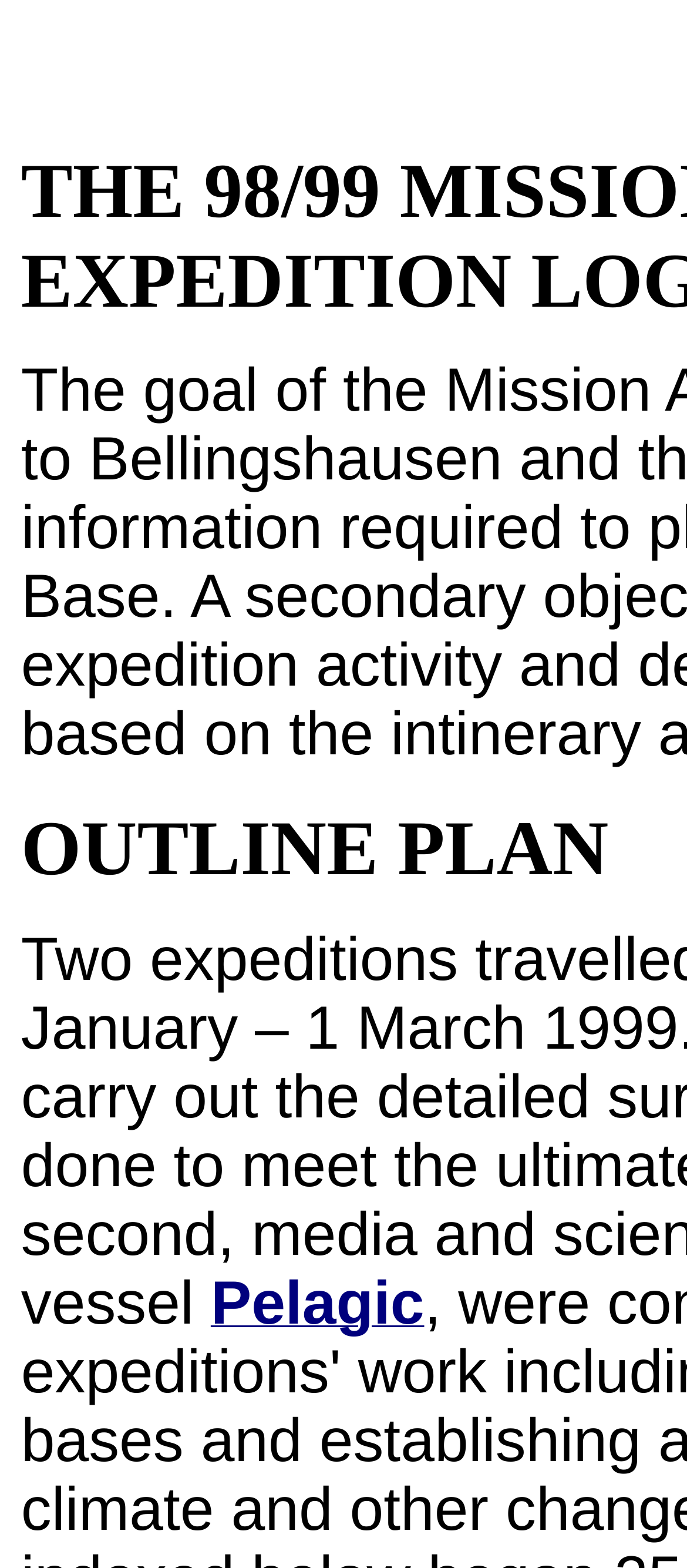Identify the bounding box of the UI component described as: "Pelagic".

[0.307, 0.831, 0.618, 0.847]